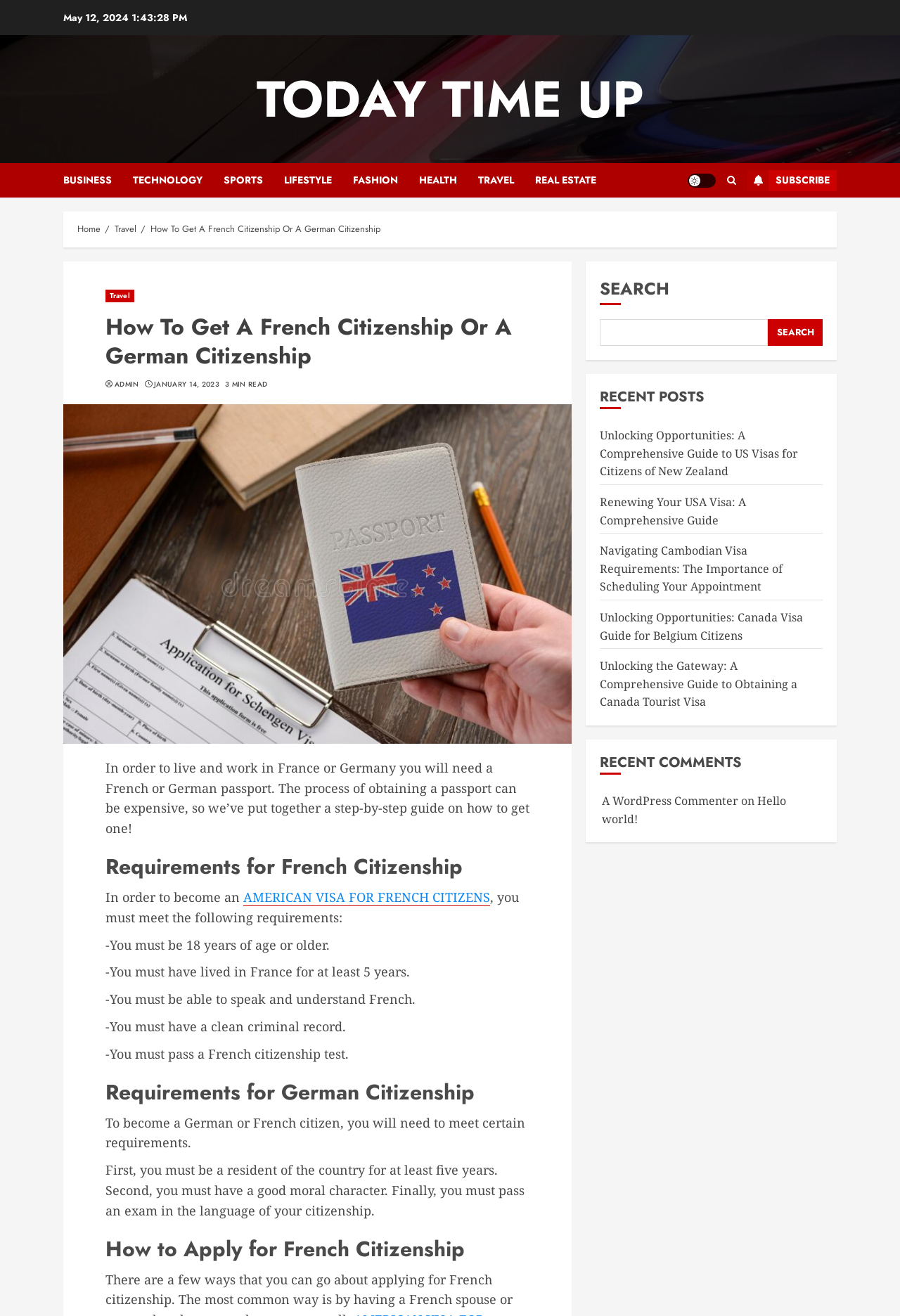Specify the bounding box coordinates of the area to click in order to follow the given instruction: "Share via Facebook."

None